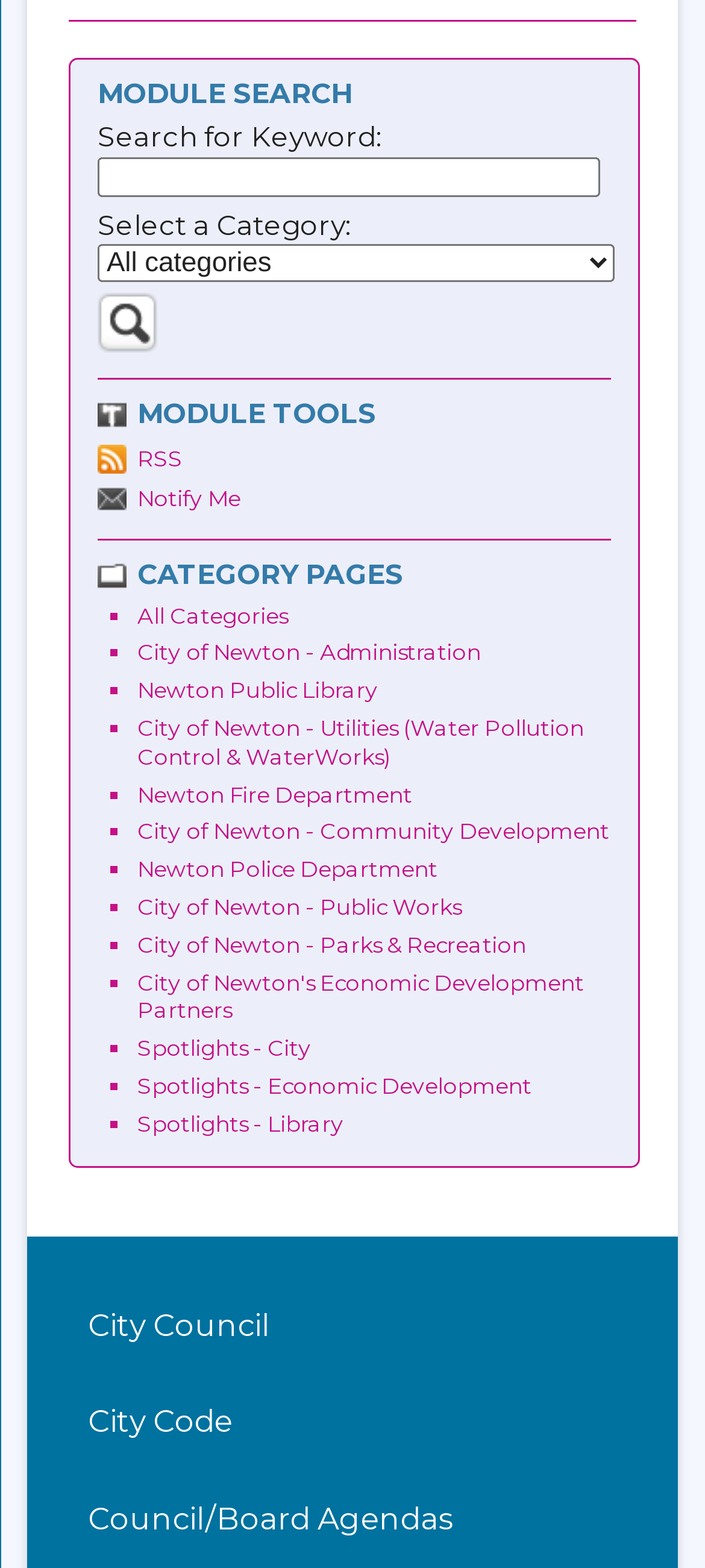Provide a short answer to the following question with just one word or phrase: What is the function of the 'Search News Flash Module' button?

Search news flash